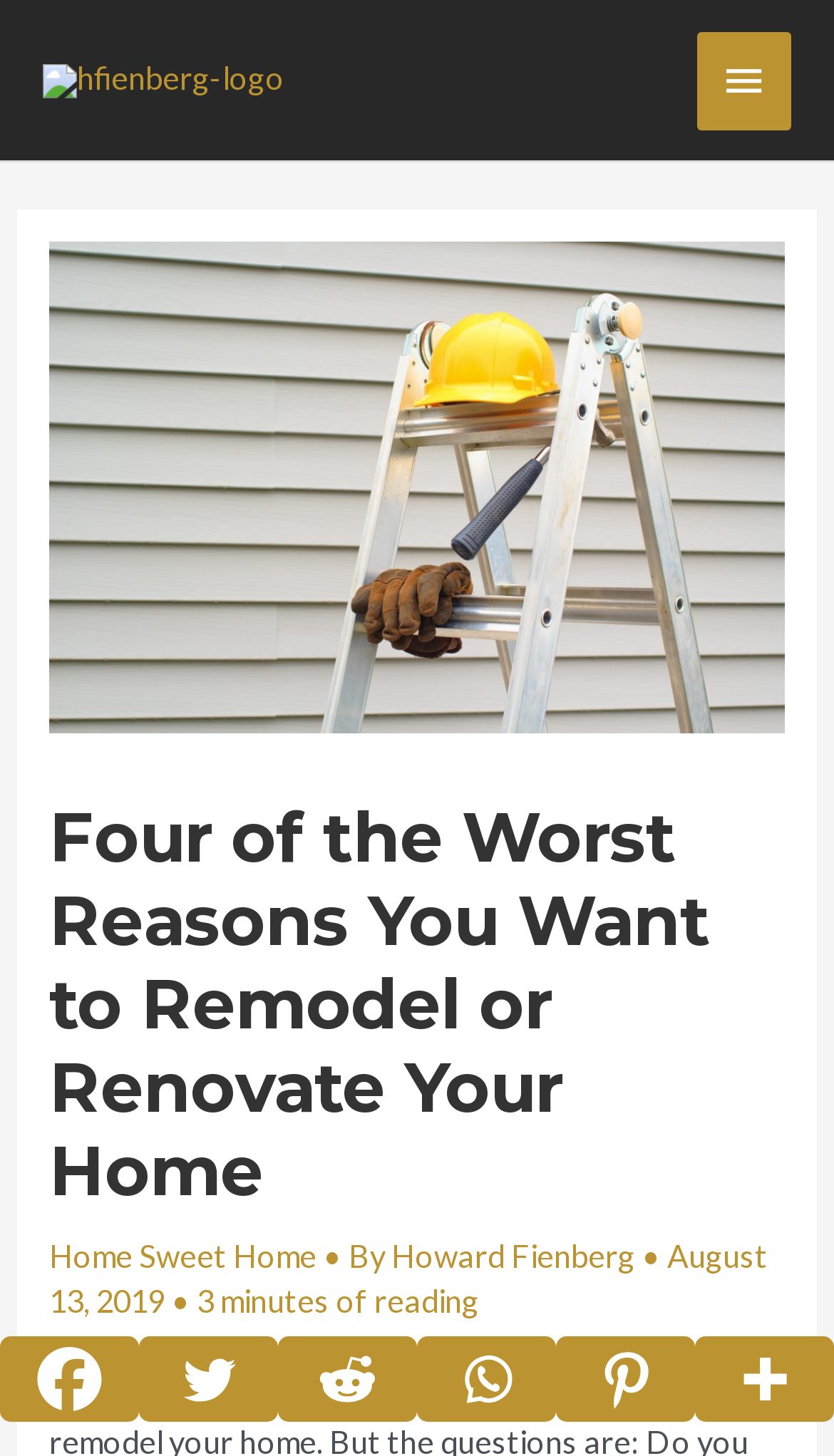Determine the coordinates of the bounding box for the clickable area needed to execute this instruction: "Share on Facebook".

[0.0, 0.918, 0.167, 0.977]